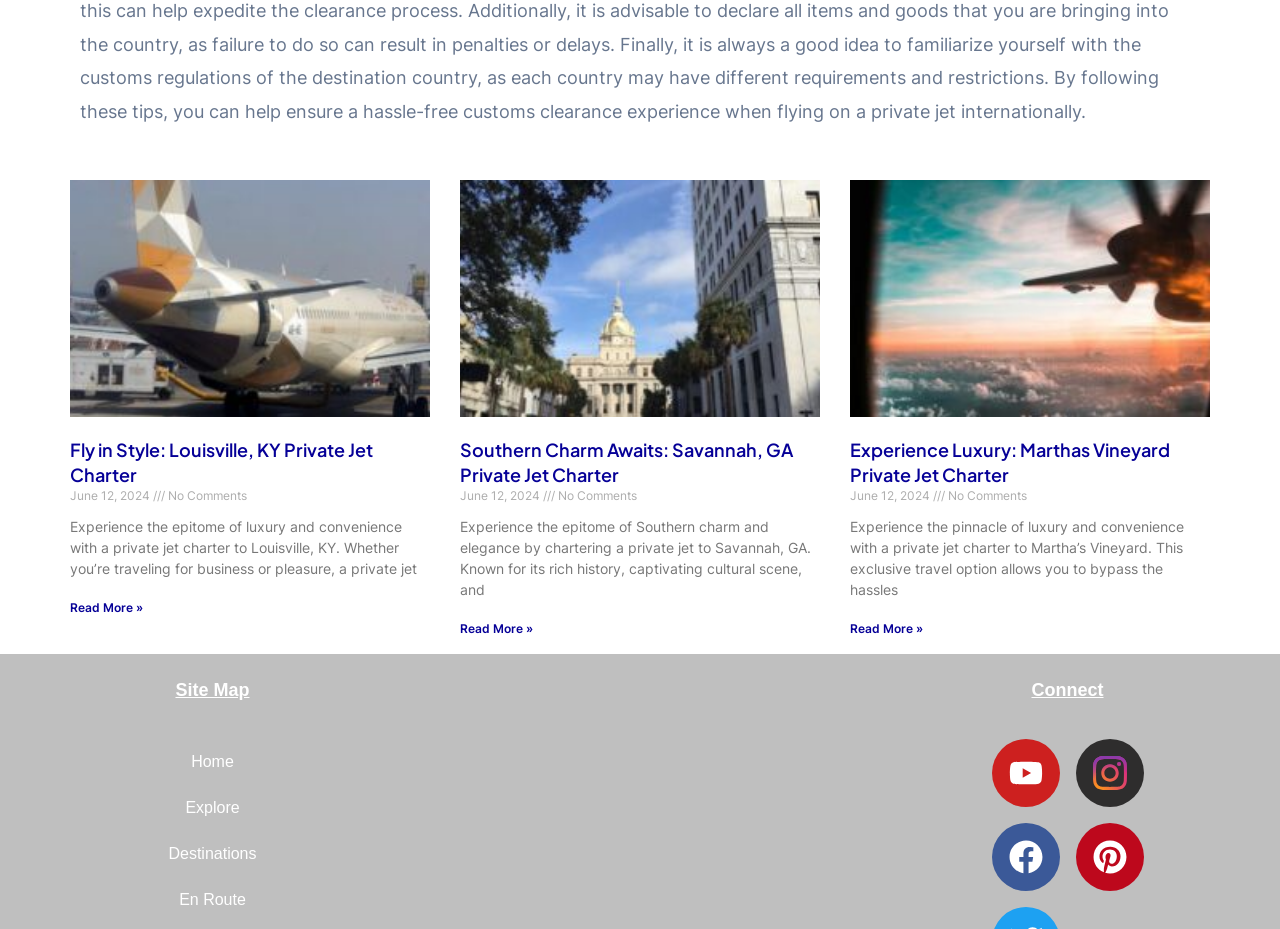Please locate the bounding box coordinates of the region I need to click to follow this instruction: "Click on the 'Fly in Style: Louisville, KY Private Jet Charter' link".

[0.055, 0.472, 0.291, 0.524]